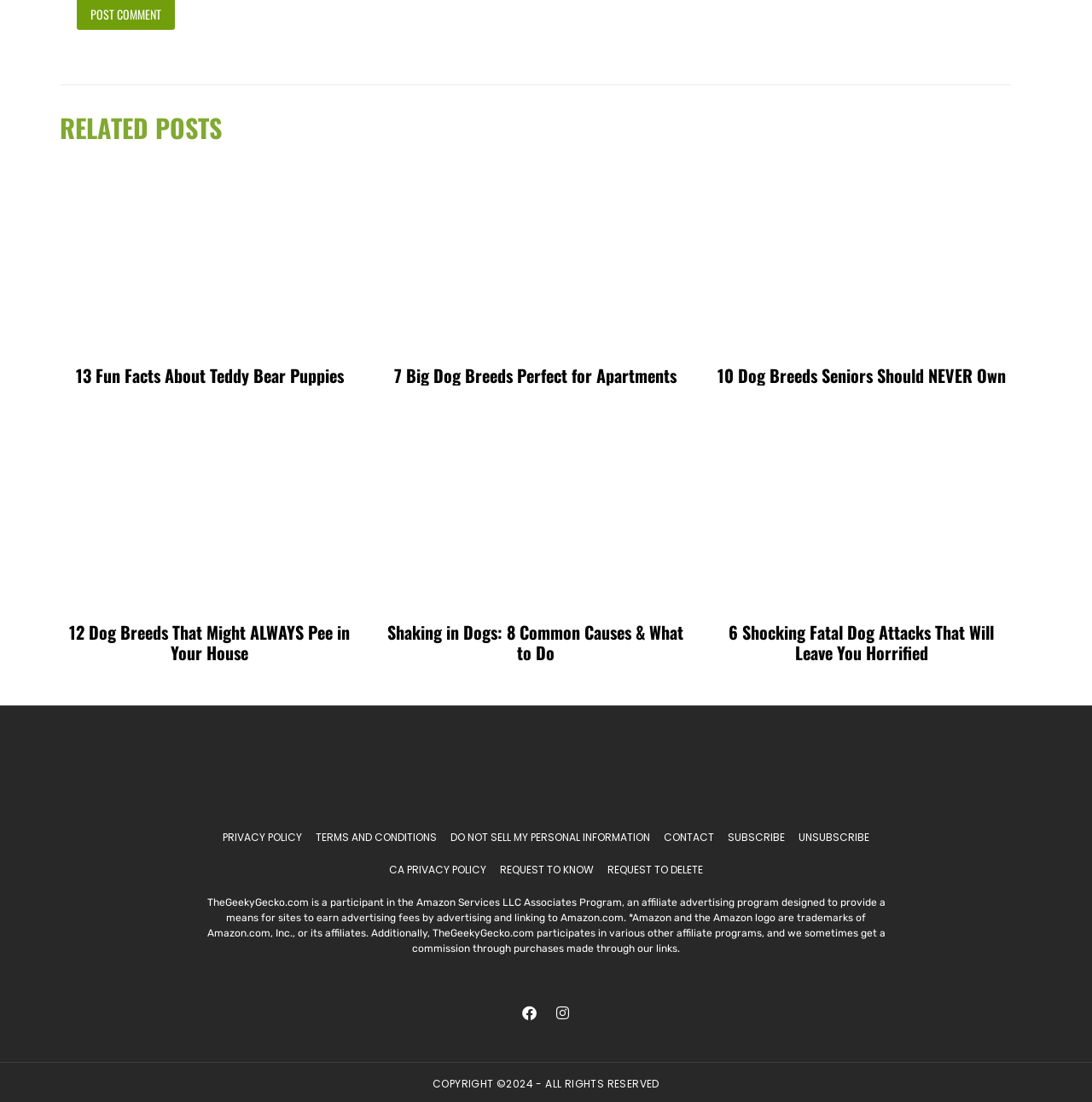What social media platforms are linked on the webpage?
Please provide a comprehensive answer based on the contents of the image.

The webpage contains two link elements at the bottom of the page, one with the text 'Facebook' and an icon, and another with the text 'Instagram' and an icon. These links suggest that the website has a presence on these two social media platforms.